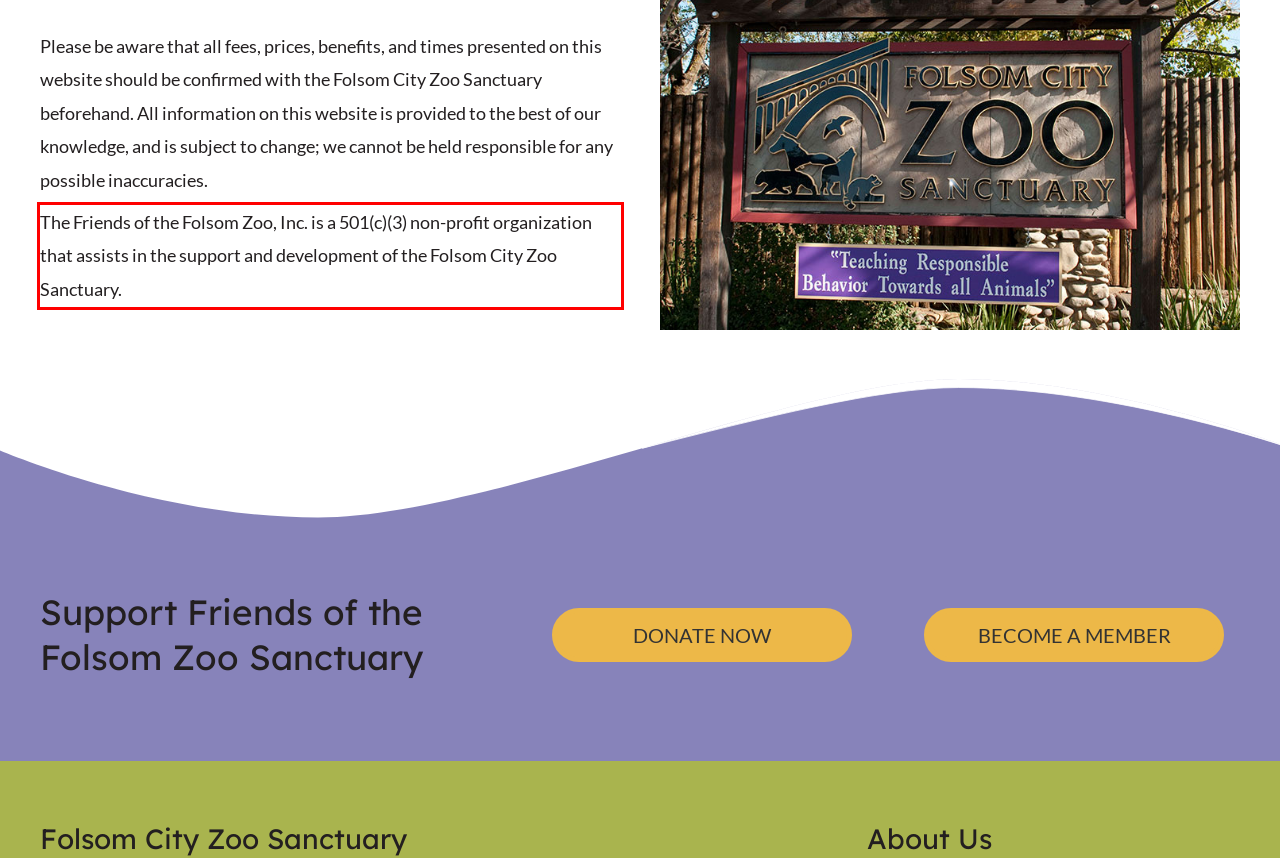Given a screenshot of a webpage, locate the red bounding box and extract the text it encloses.

The Friends of the Folsom Zoo, Inc. is a 501(c)(3) non-profit organization that assists in the support and development of the Folsom City Zoo Sanctuary.